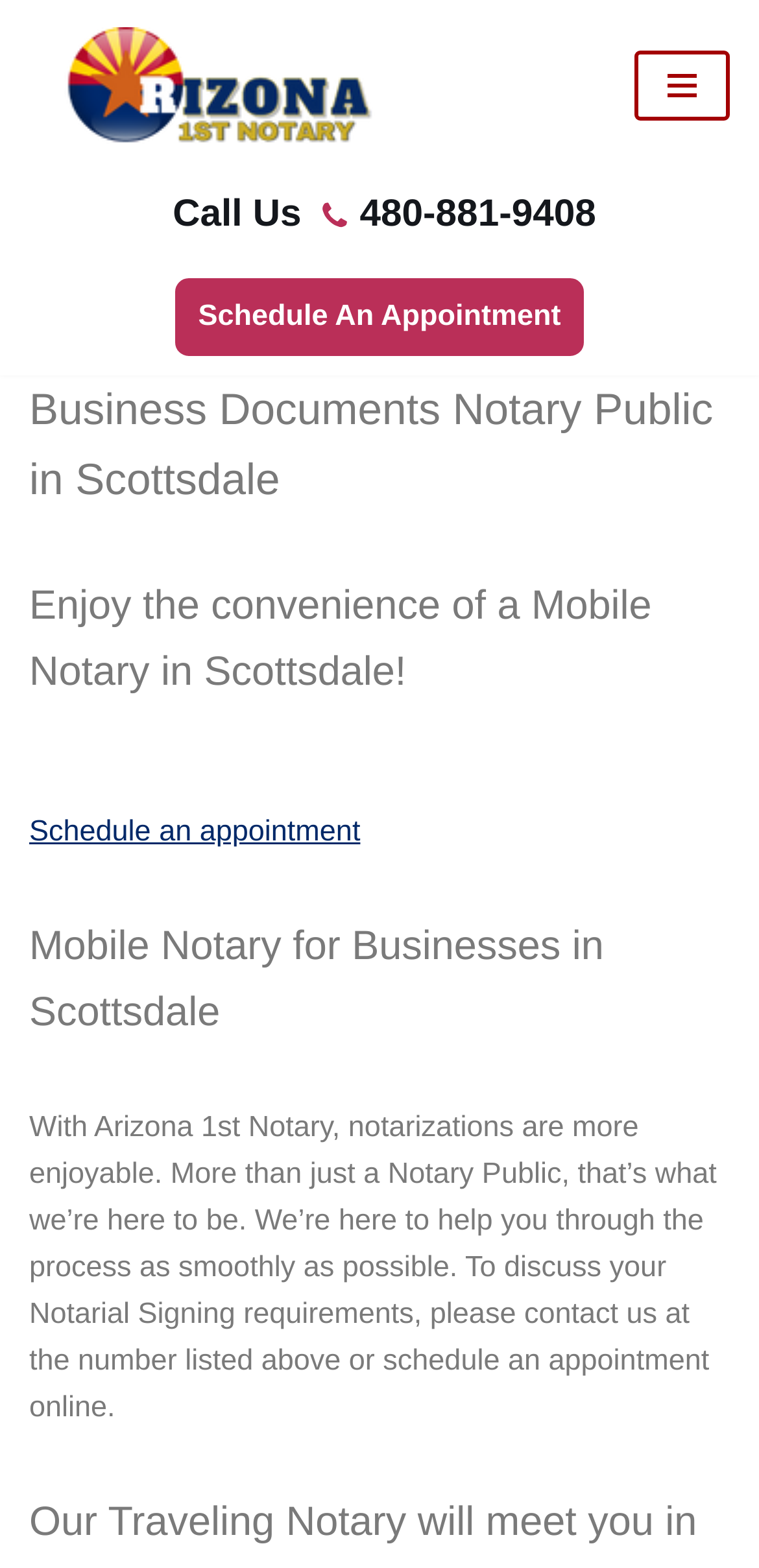Determine the bounding box coordinates of the UI element described below. Use the format (top-left x, top-left y, bottom-right x, bottom-right y) with floating point numbers between 0 and 1: 480-881-9408

[0.474, 0.119, 0.785, 0.155]